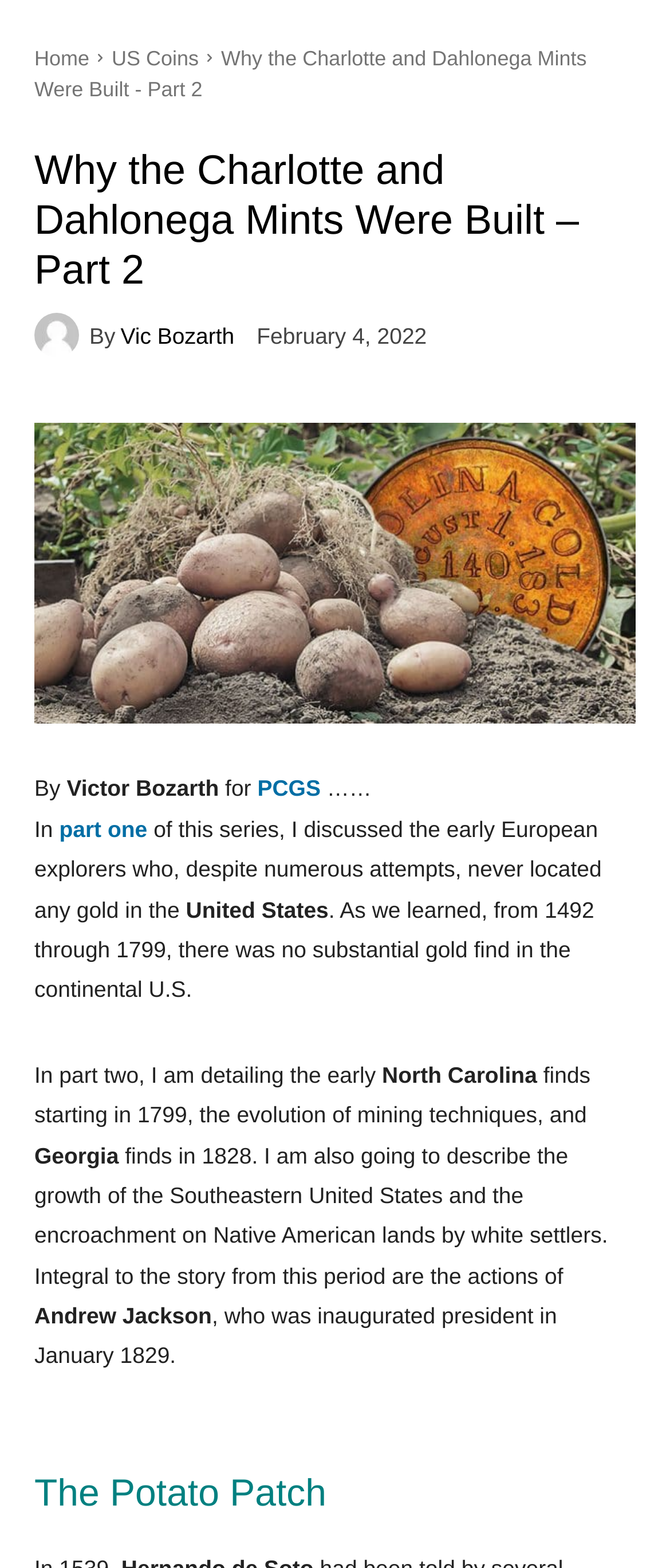Locate the bounding box coordinates of the UI element described by: "PCGS". The bounding box coordinates should consist of four float numbers between 0 and 1, i.e., [left, top, right, bottom].

[0.384, 0.495, 0.479, 0.511]